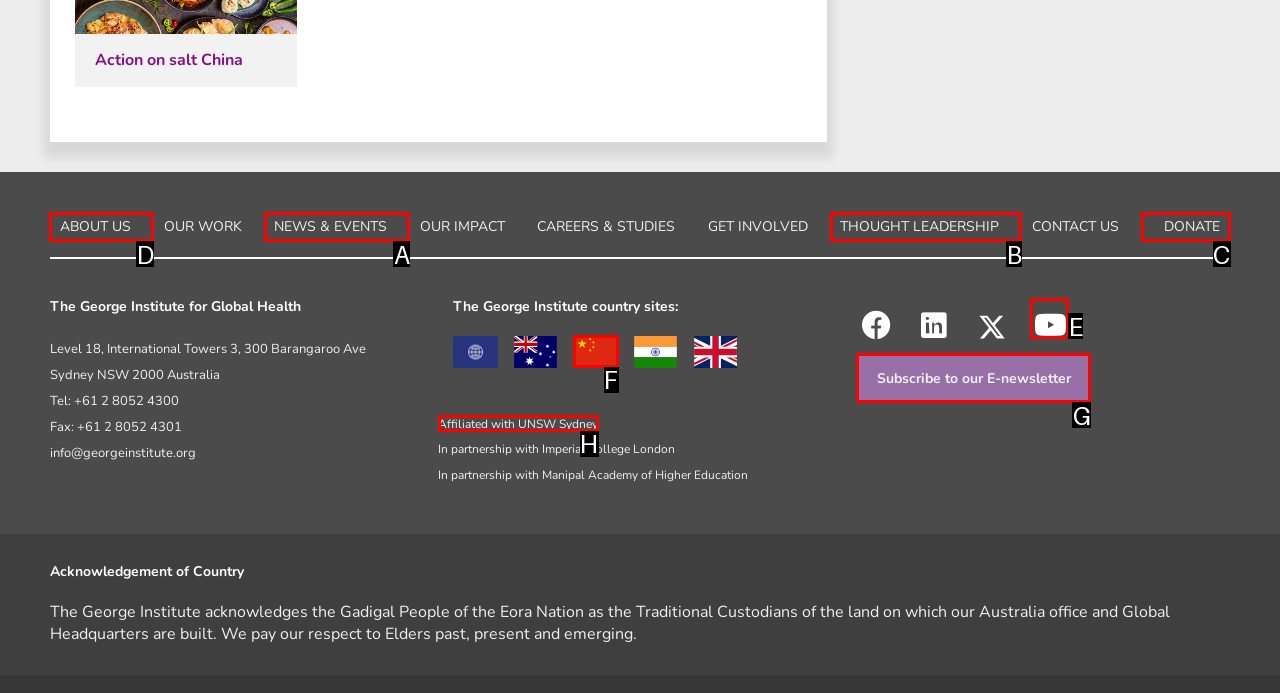Indicate which lettered UI element to click to fulfill the following task: Click on ABOUT US
Provide the letter of the correct option.

D